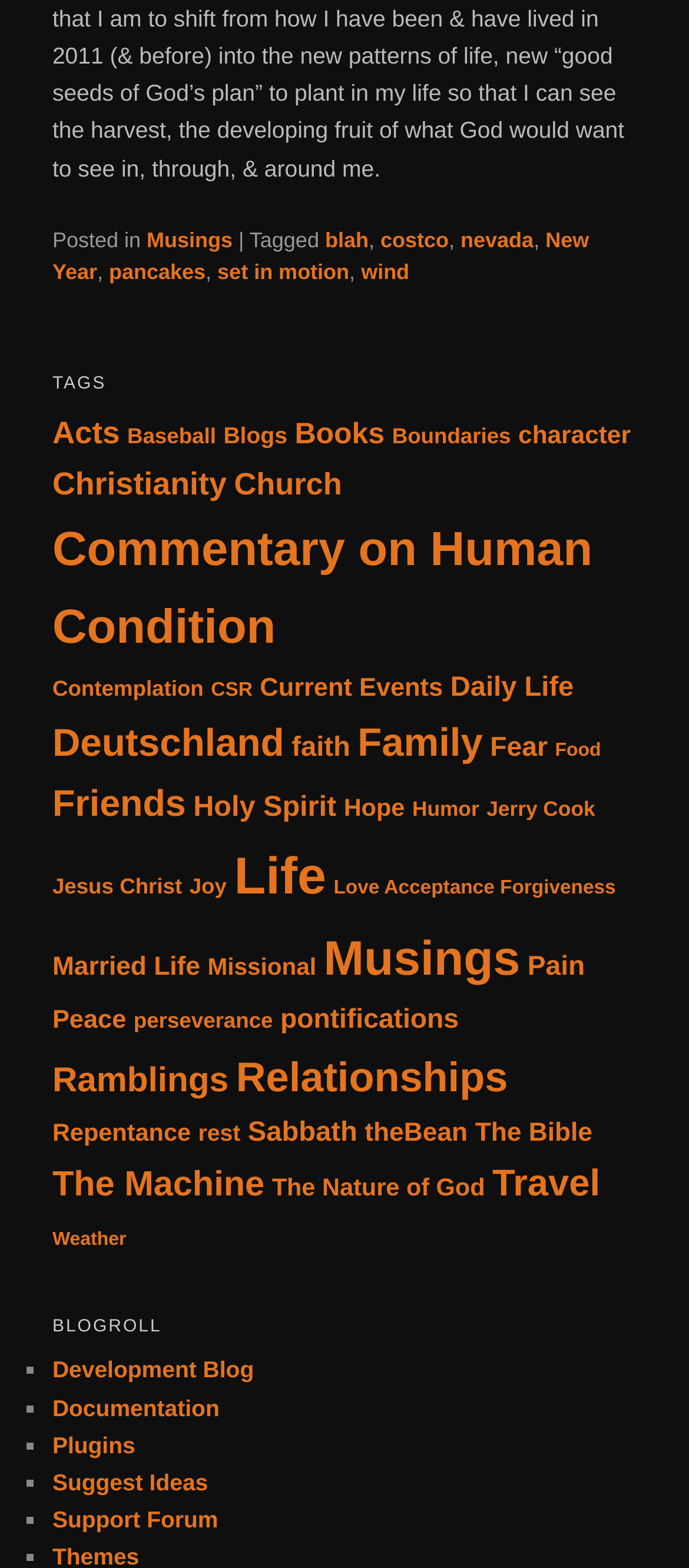How many items are in the category 'Life'?
Examine the image closely and answer the question with as much detail as possible.

The link 'Life' has a description '(179 items)' next to it, indicating that there are 179 items in this category.